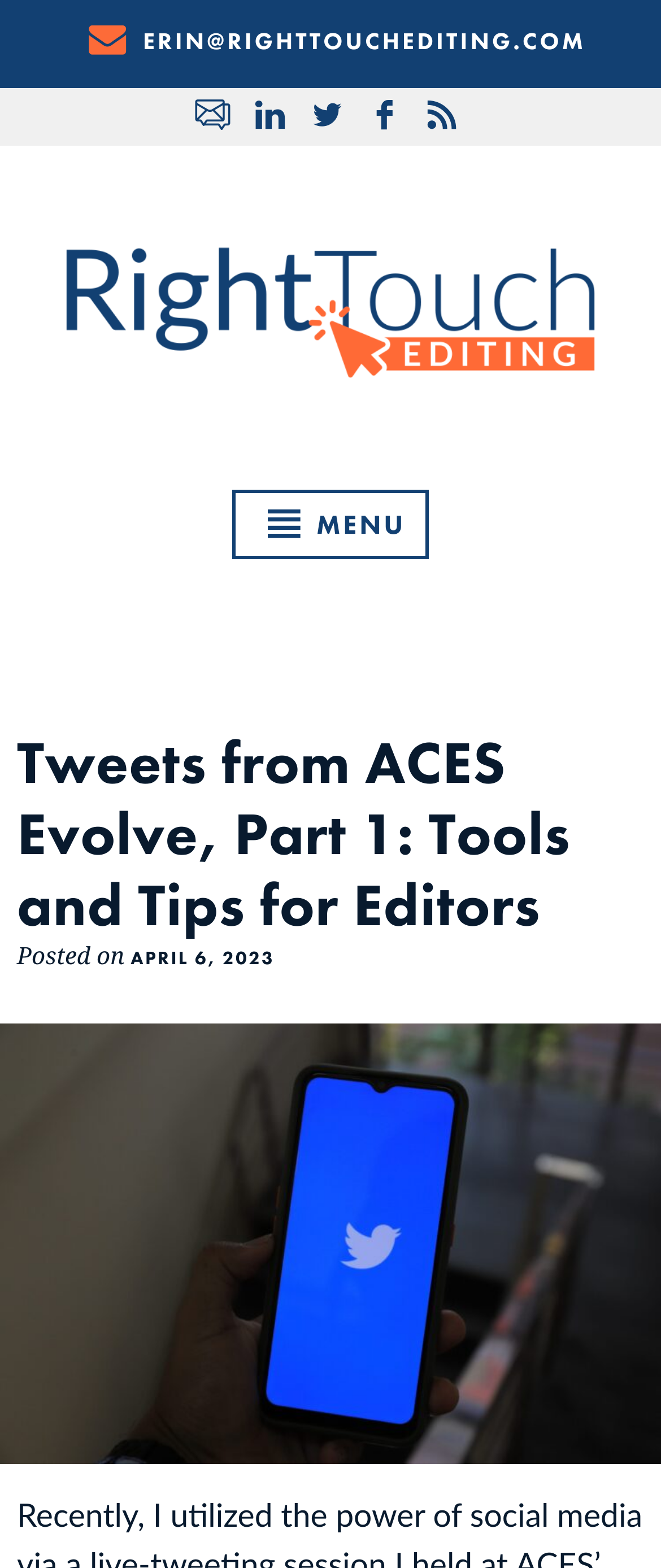What is the name of the company or organization?
Can you provide an in-depth and detailed response to the question?

I found the name of the company or organization by looking at the text 'Right Touch Editing' which is a link located at the top of the webpage, accompanied by an image with the same name.